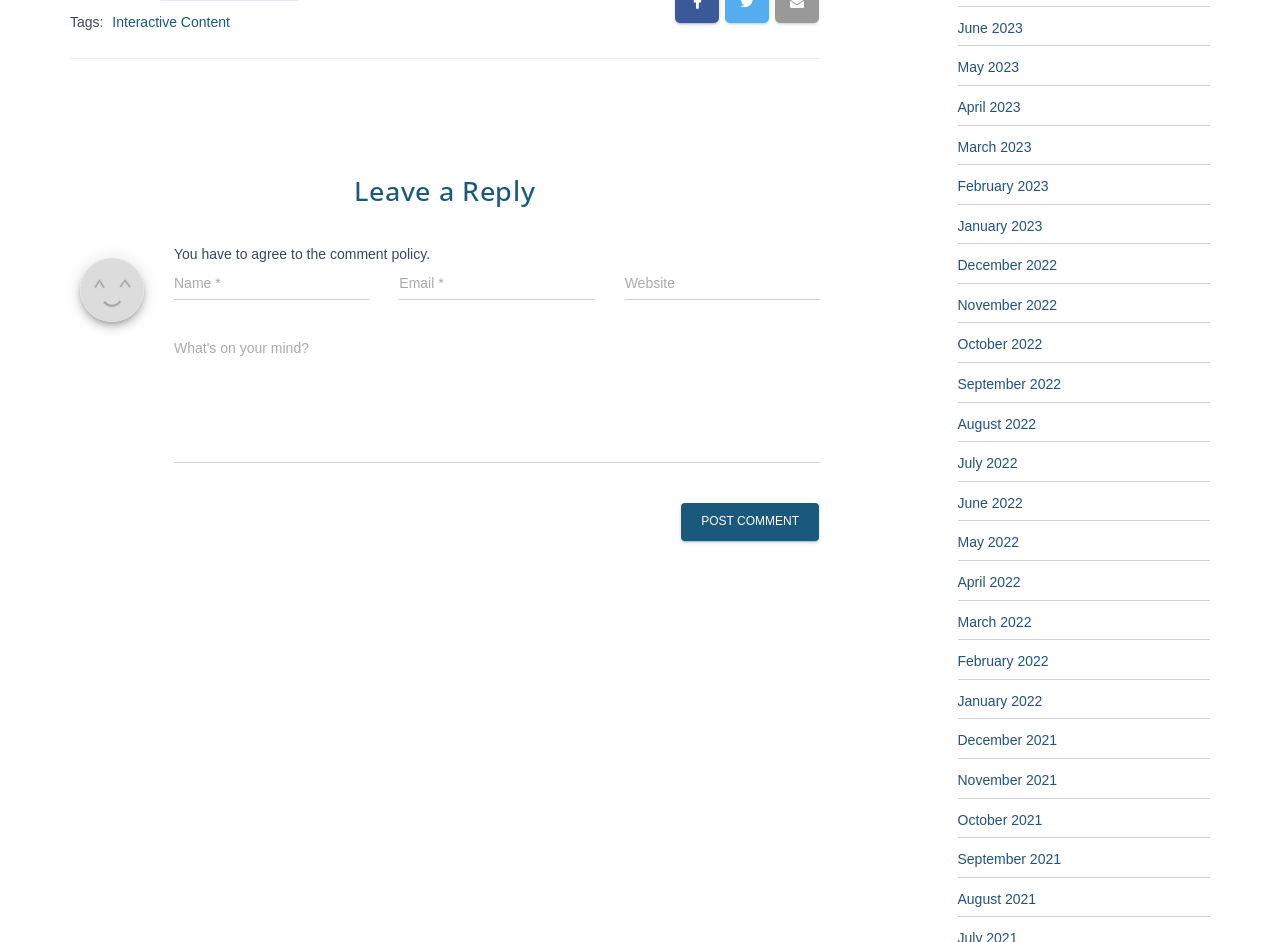Please identify the bounding box coordinates of the element's region that should be clicked to execute the following instruction: "click the logo". The bounding box coordinates must be four float numbers between 0 and 1, i.e., [left, top, right, bottom].

None